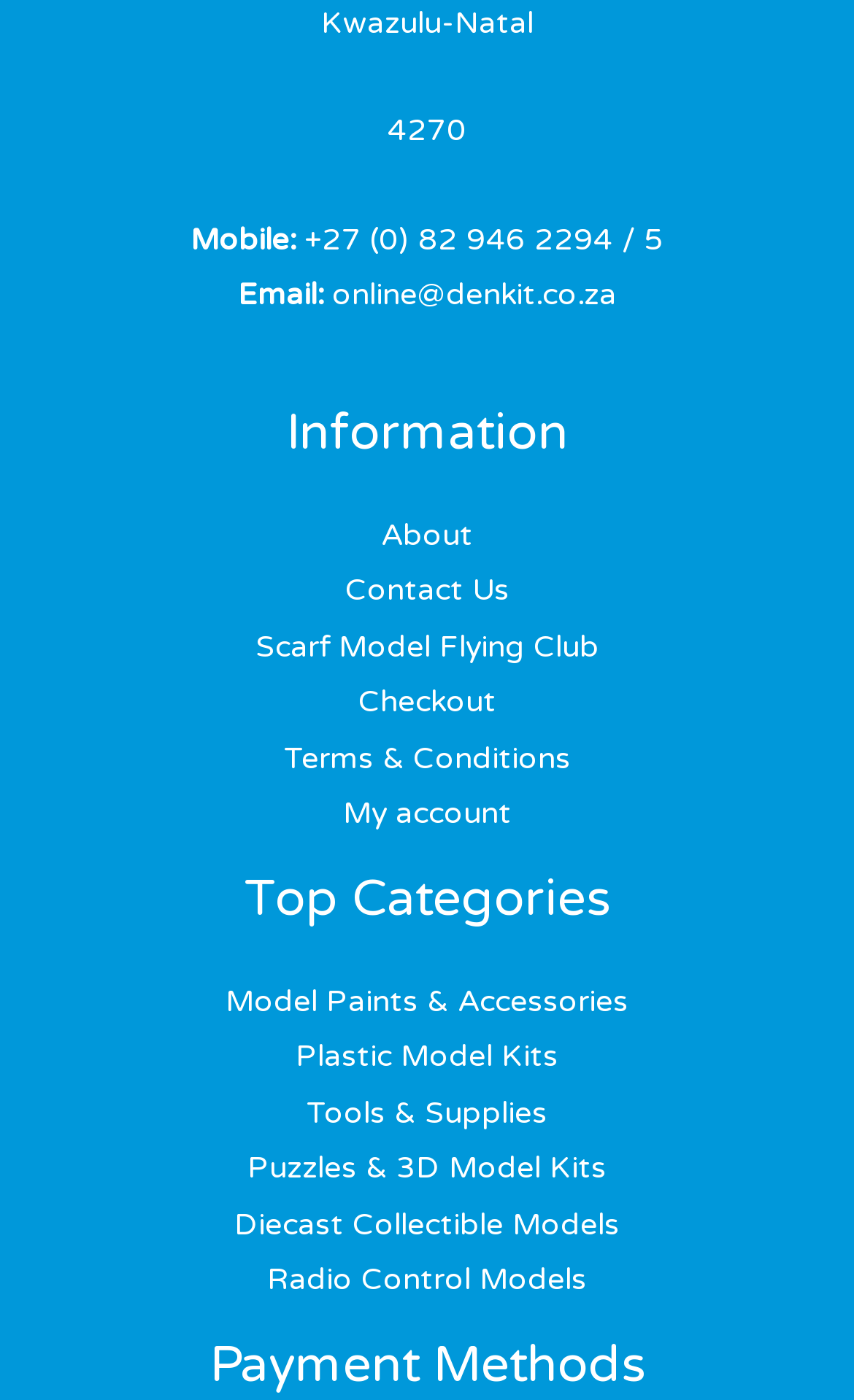What is the last category in the 'Top Categories' section?
Use the image to give a comprehensive and detailed response to the question.

The 'Top Categories' section is located in the 'Footer Widget 3' and contains 6 links. The last category is obtained from the link element with the text 'Radio Control Models' located at the bottom of the section, with a bounding box coordinate of [0.313, 0.9, 0.687, 0.927].